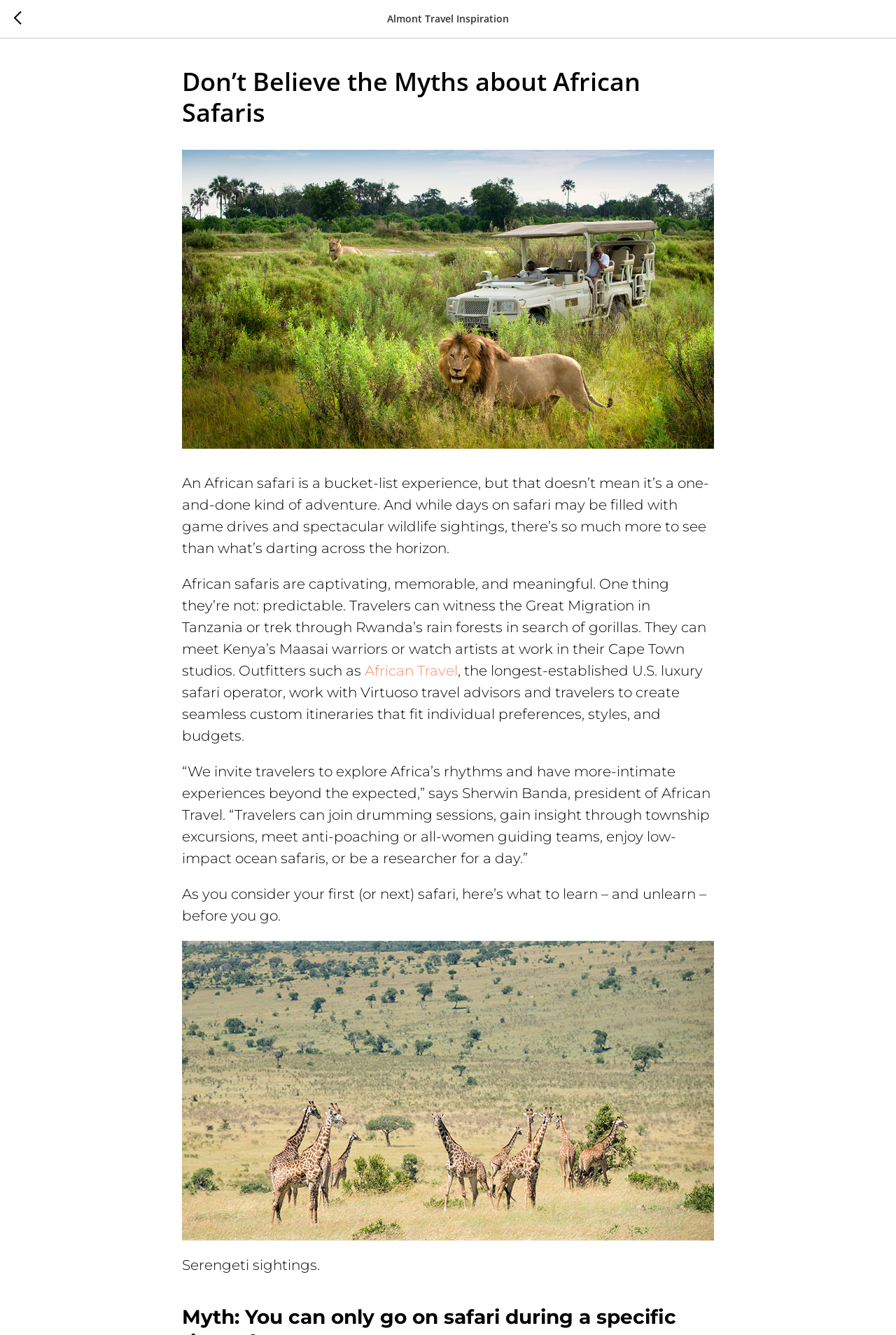Using the element description provided, determine the bounding box coordinates in the format (top-left x, top-left y, bottom-right x, bottom-right y). Ensure that all values are floating point numbers between 0 and 1. Element description: parent_node: Almont Travel Inspiration

[0.016, 0.008, 0.034, 0.02]